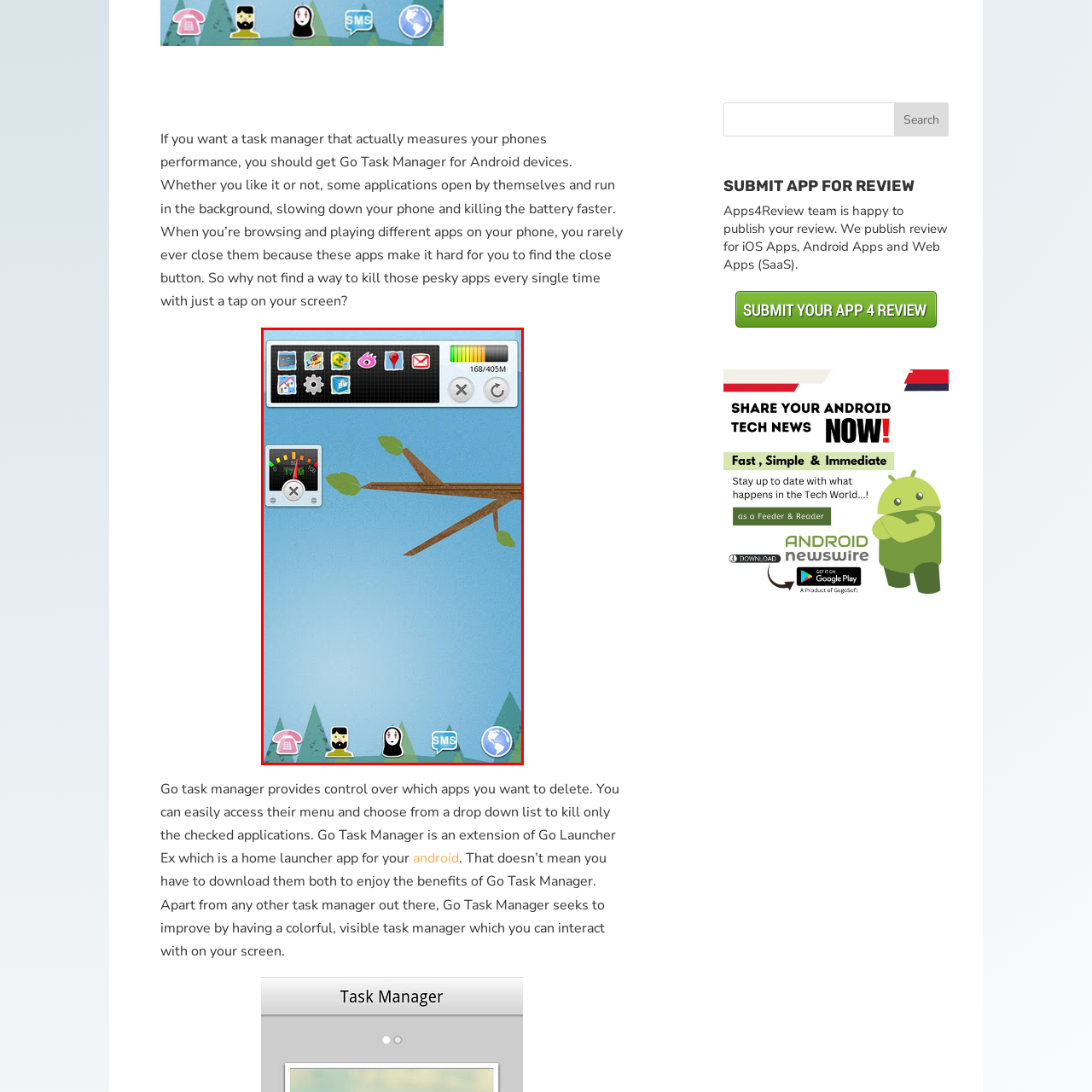What is the purpose of the gauge-like performance meter?
Analyze the content within the red bounding box and offer a detailed answer to the question.

The gauge-like performance meter is likely used to provide users with real-time data about their device's performance, as indicated by the needle pointing to a measurement of 17. This feature allows users to monitor their device's performance effectively.